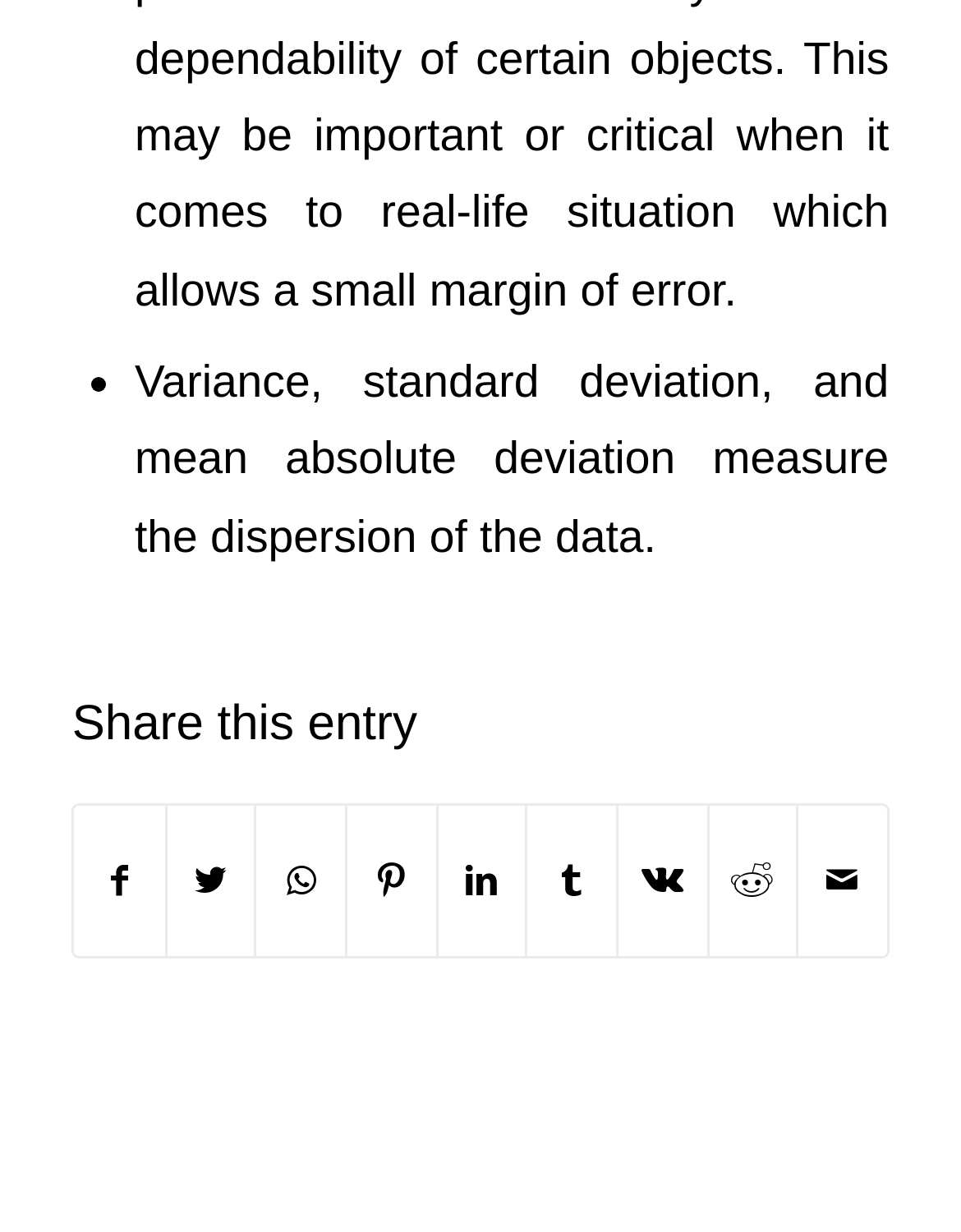What is the topic of the text?
Refer to the image and provide a thorough answer to the question.

The topic of the text is data dispersion, which is inferred from the sentence 'Variance, standard deviation, and mean absolute deviation measure the dispersion of the data.'